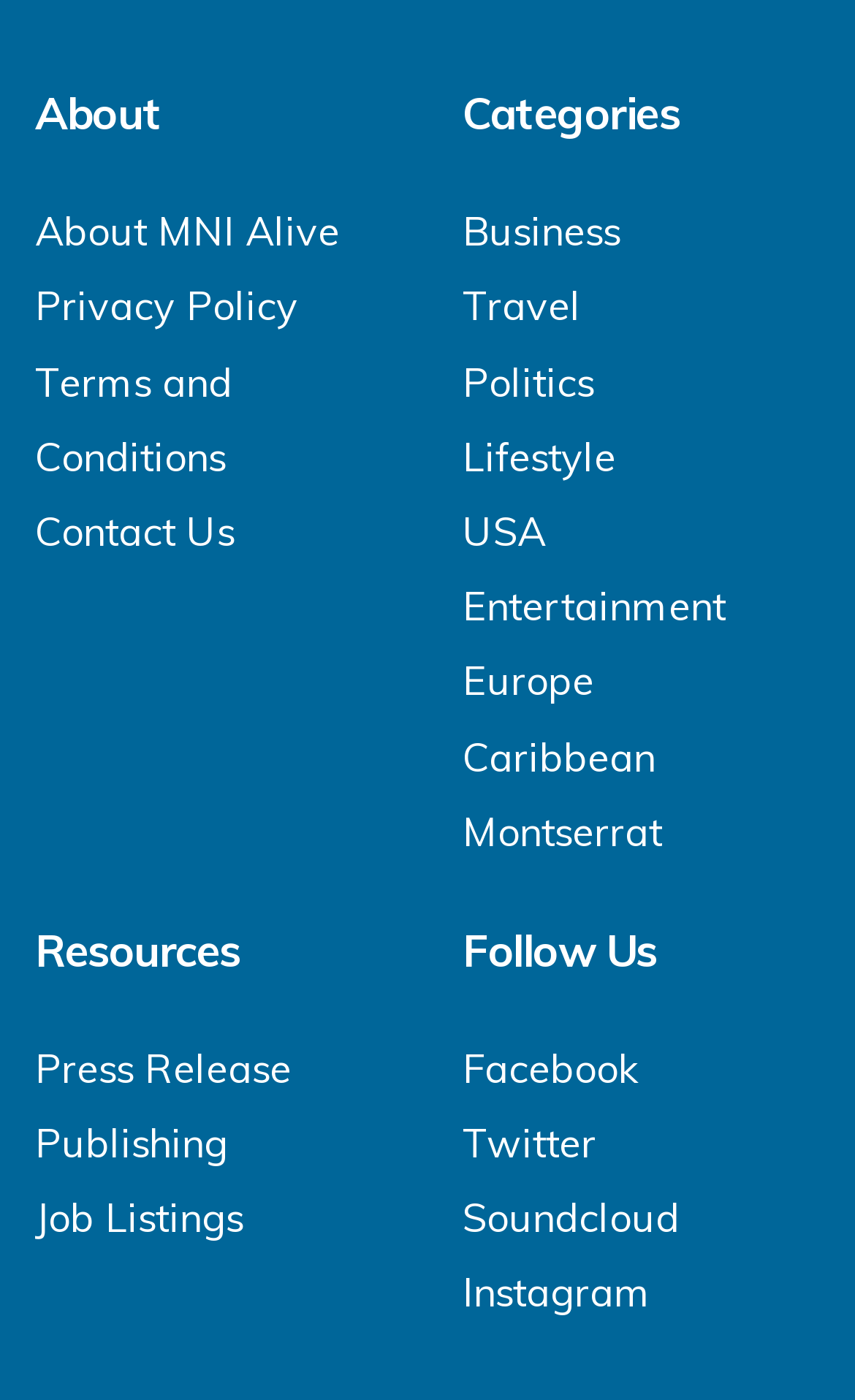Determine the bounding box coordinates for the clickable element required to fulfill the instruction: "Explore Press Release Publishing resource". Provide the coordinates as four float numbers between 0 and 1, i.e., [left, top, right, bottom].

[0.041, 0.745, 0.341, 0.835]